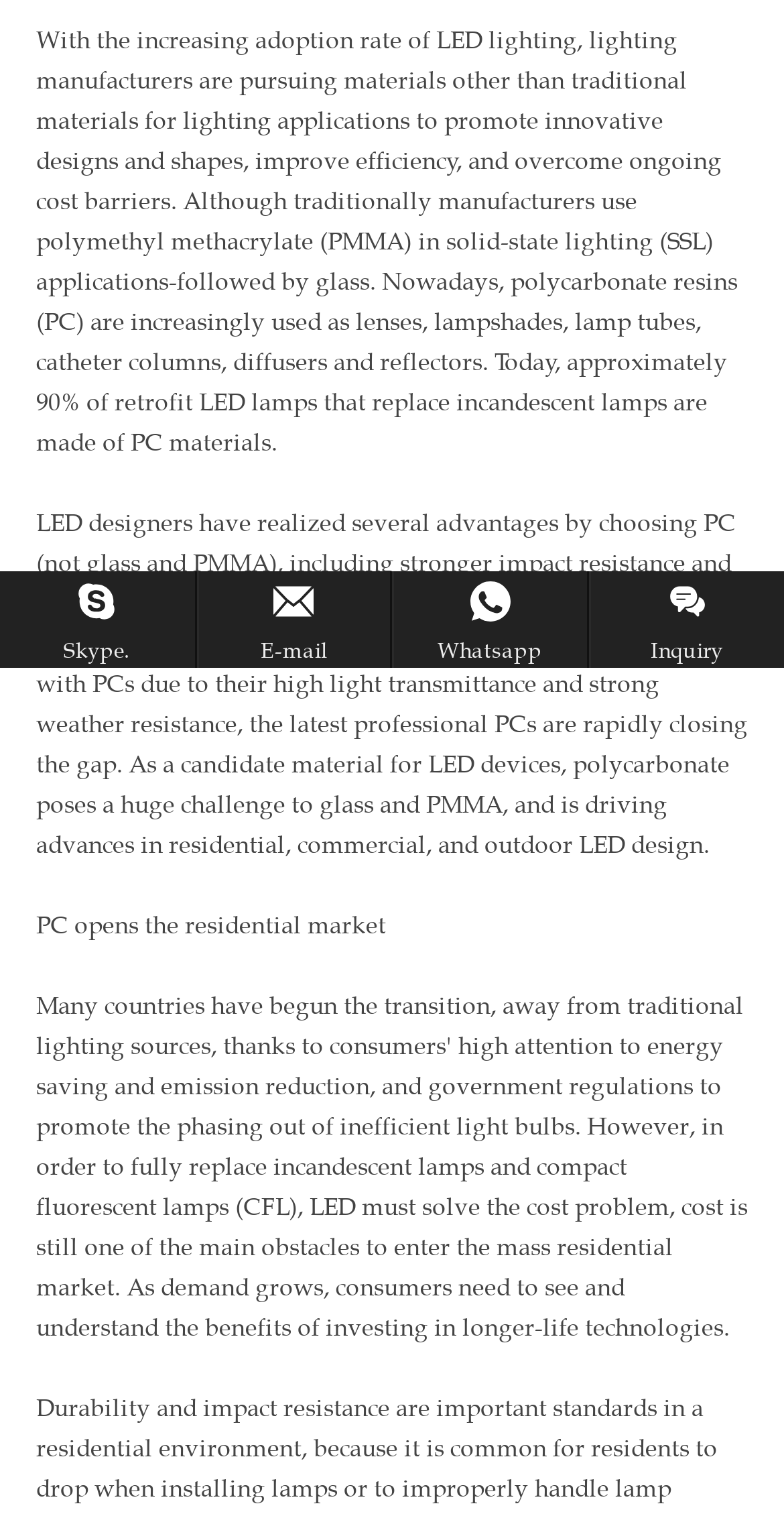Identify the bounding box for the UI element specified in this description: "Contact us". The coordinates must be four float numbers between 0 and 1, formatted as [left, top, right, bottom].

[0.009, 0.006, 0.991, 0.062]